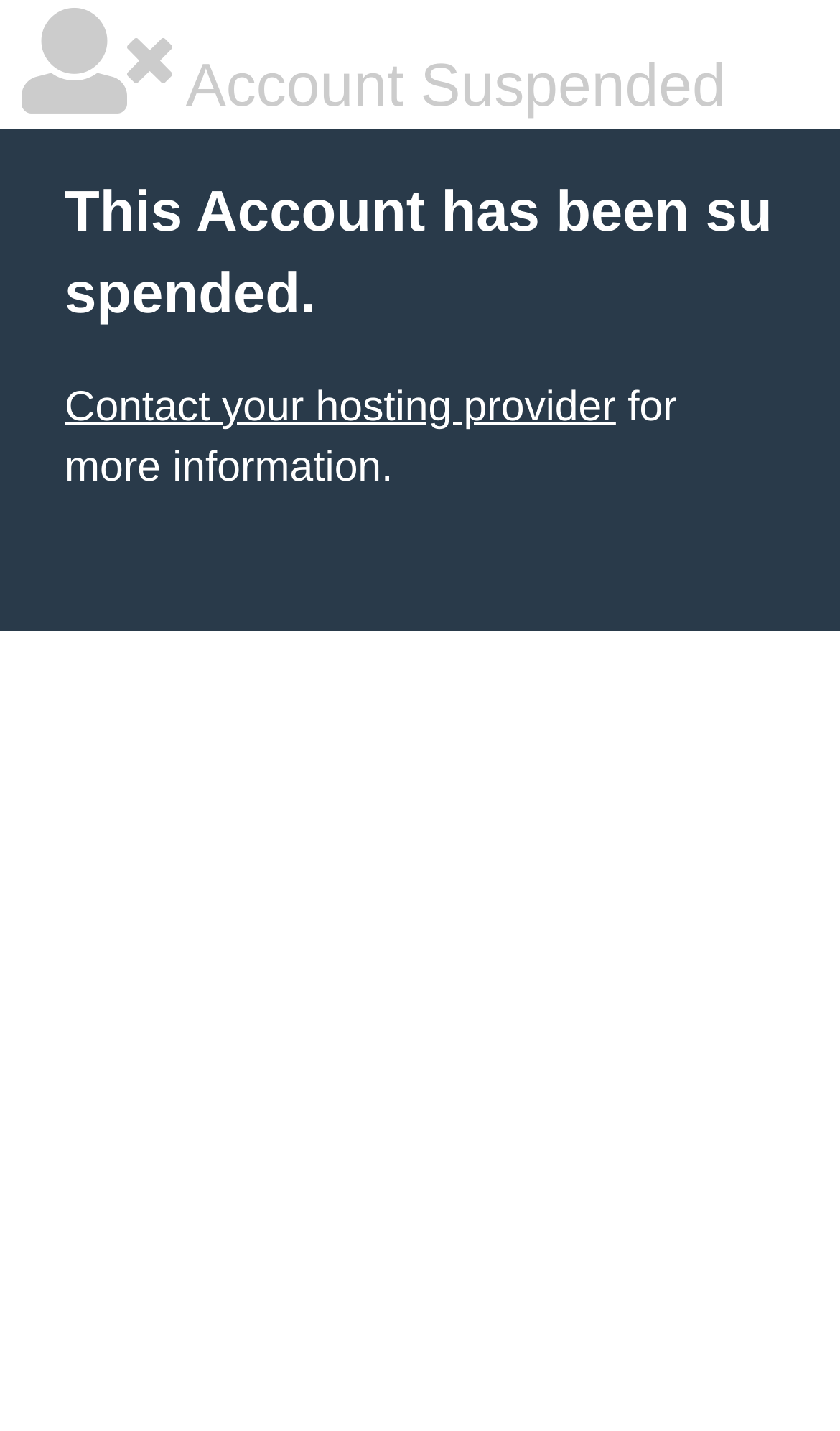Find the bounding box coordinates for the element described here: "Contact your hosting provider".

[0.077, 0.268, 0.733, 0.301]